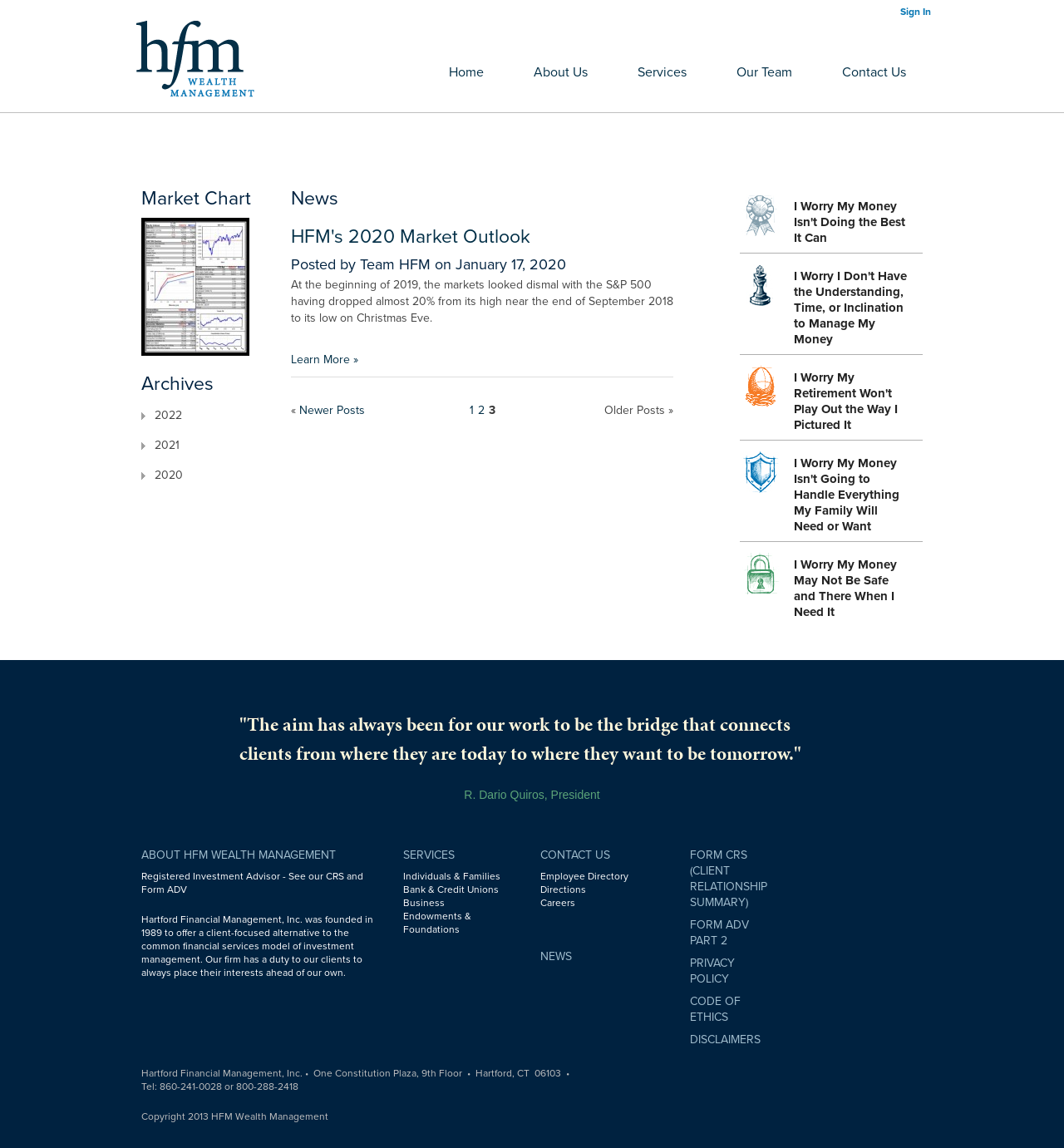Locate the bounding box of the UI element defined by this description: "Learn More »". The coordinates should be given as four float numbers between 0 and 1, formatted as [left, top, right, bottom].

[0.273, 0.307, 0.337, 0.319]